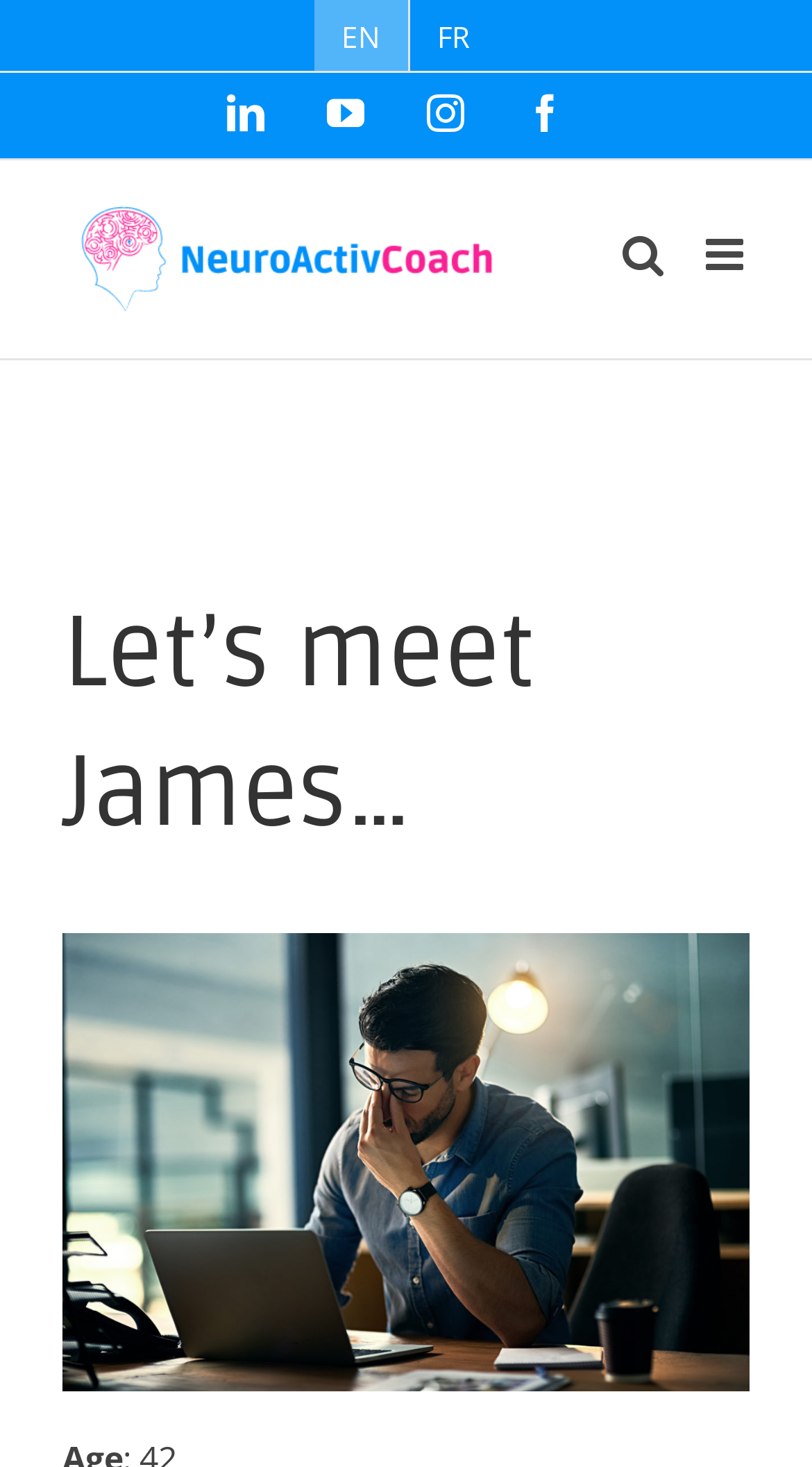Offer an in-depth caption of the entire webpage.

The webpage is about James, a 42-year-old married man with two kids, who works as a Director of Operations in various sectors such as manufacturing, distribution, technology, and financial. 

At the top of the page, there is a navigation menu with two language options, English and French, positioned side by side. Below the navigation menu, there are four social media links, LinkedIn, YouTube, Instagram, and Facebook, arranged horizontally. 

To the left of the social media links, there is a logo of Yannick Picard, a certified Neuro-Activ coach, which is also a clickable link. 

On the right side of the page, near the top, there are two toggle buttons, one for the mobile menu and another for mobile search. 

The main content of the page starts with a heading that reads "Let's meet James…", which is positioned below the logo and the social media links. The heading is followed by a brief description of James, mentioning his recent promotion and his morning struggles.